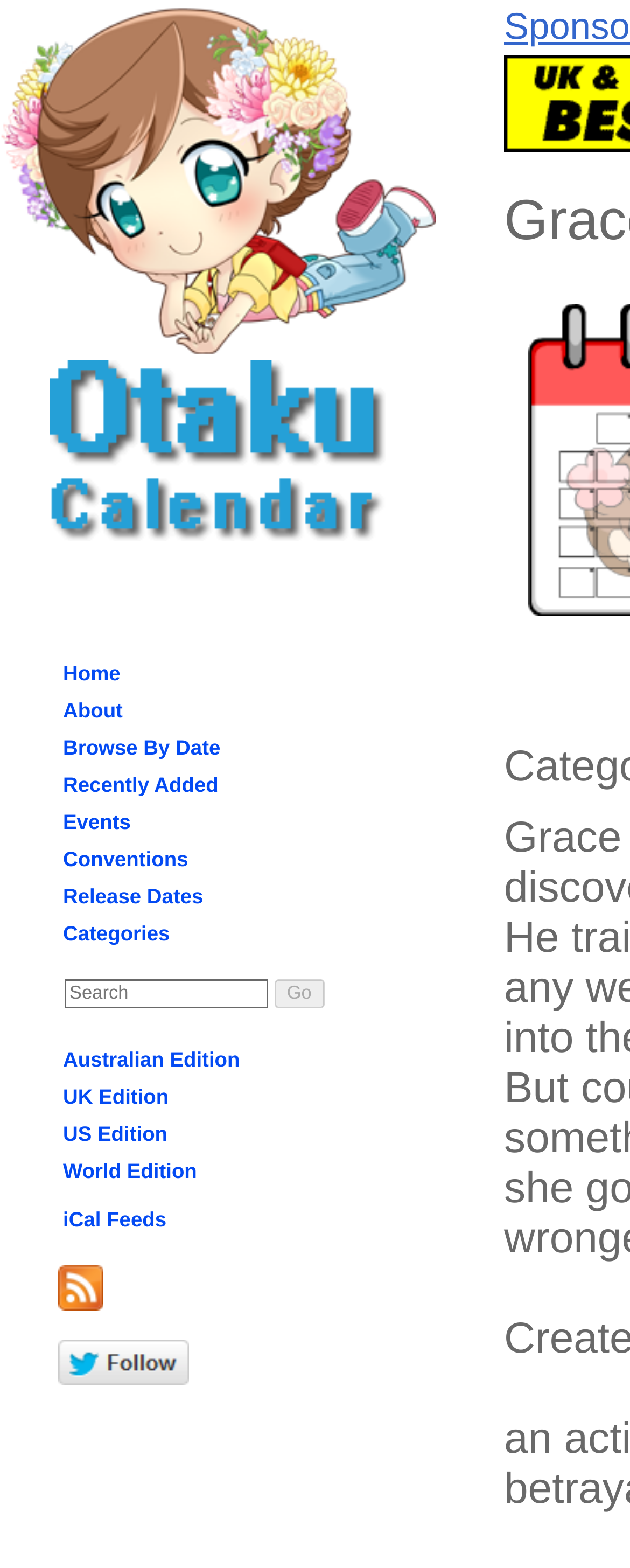What is the name of the Twitter account?
Please utilize the information in the image to give a detailed response to the question.

The link 'Follow @otakucal on Twitter' suggests that the Twitter account associated with this website is @otakucal.